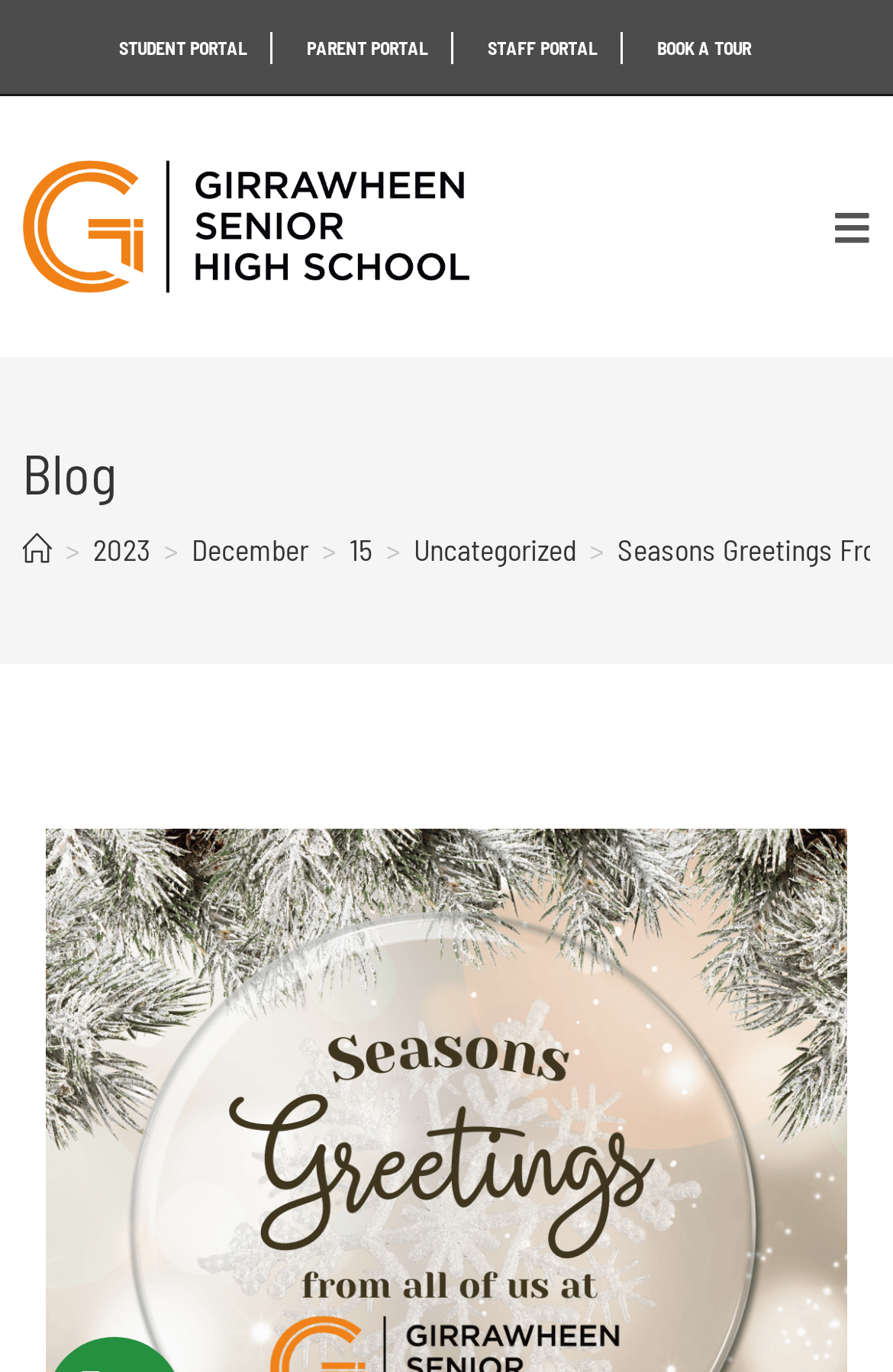What is the purpose of the 'BOOK A TOUR' link?
Answer with a single word or phrase, using the screenshot for reference.

To book a school tour